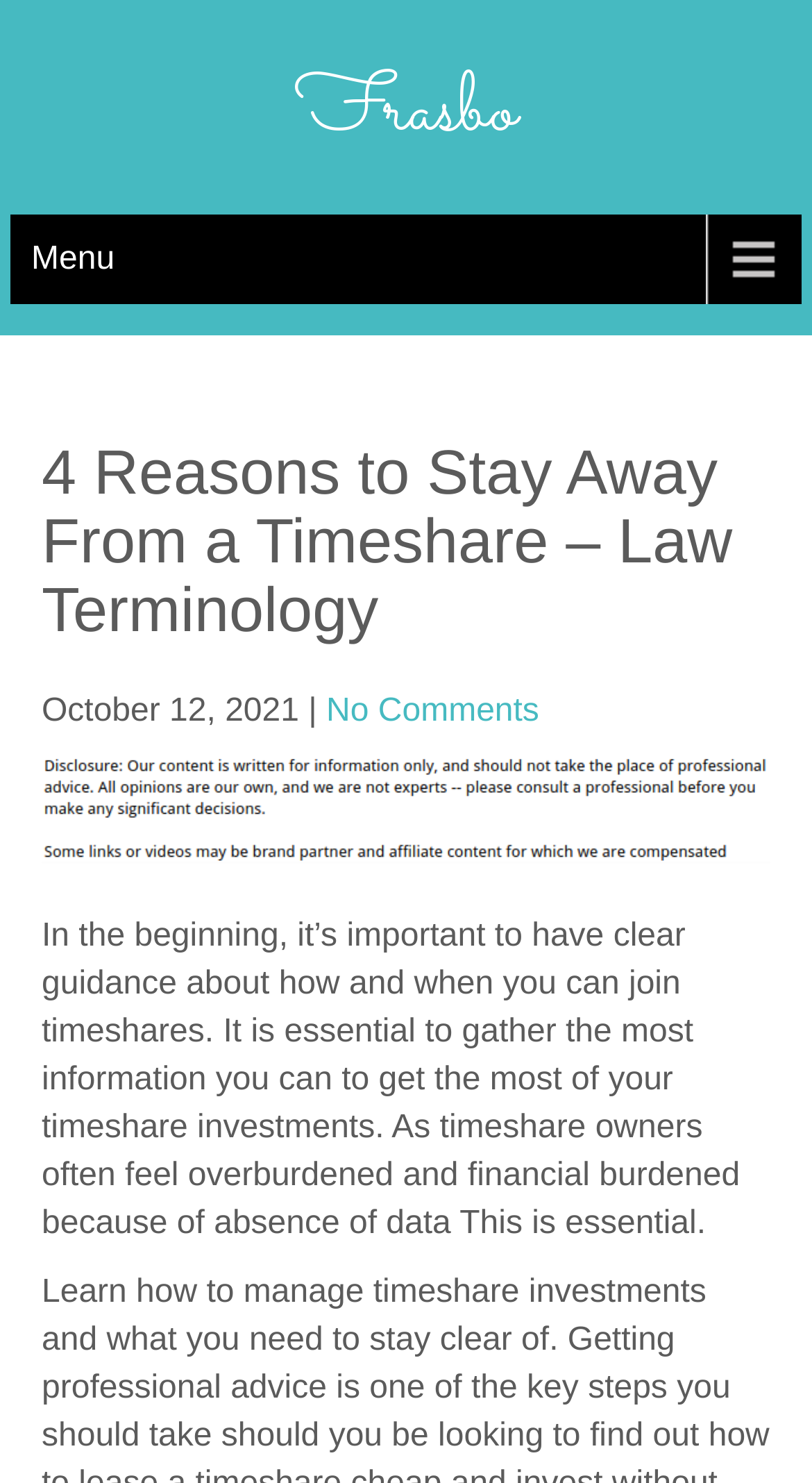For the element described, predict the bounding box coordinates as (top-left x, top-left y, bottom-right x, bottom-right y). All values should be between 0 and 1. Element description: Frasbo

[0.363, 0.035, 0.637, 0.117]